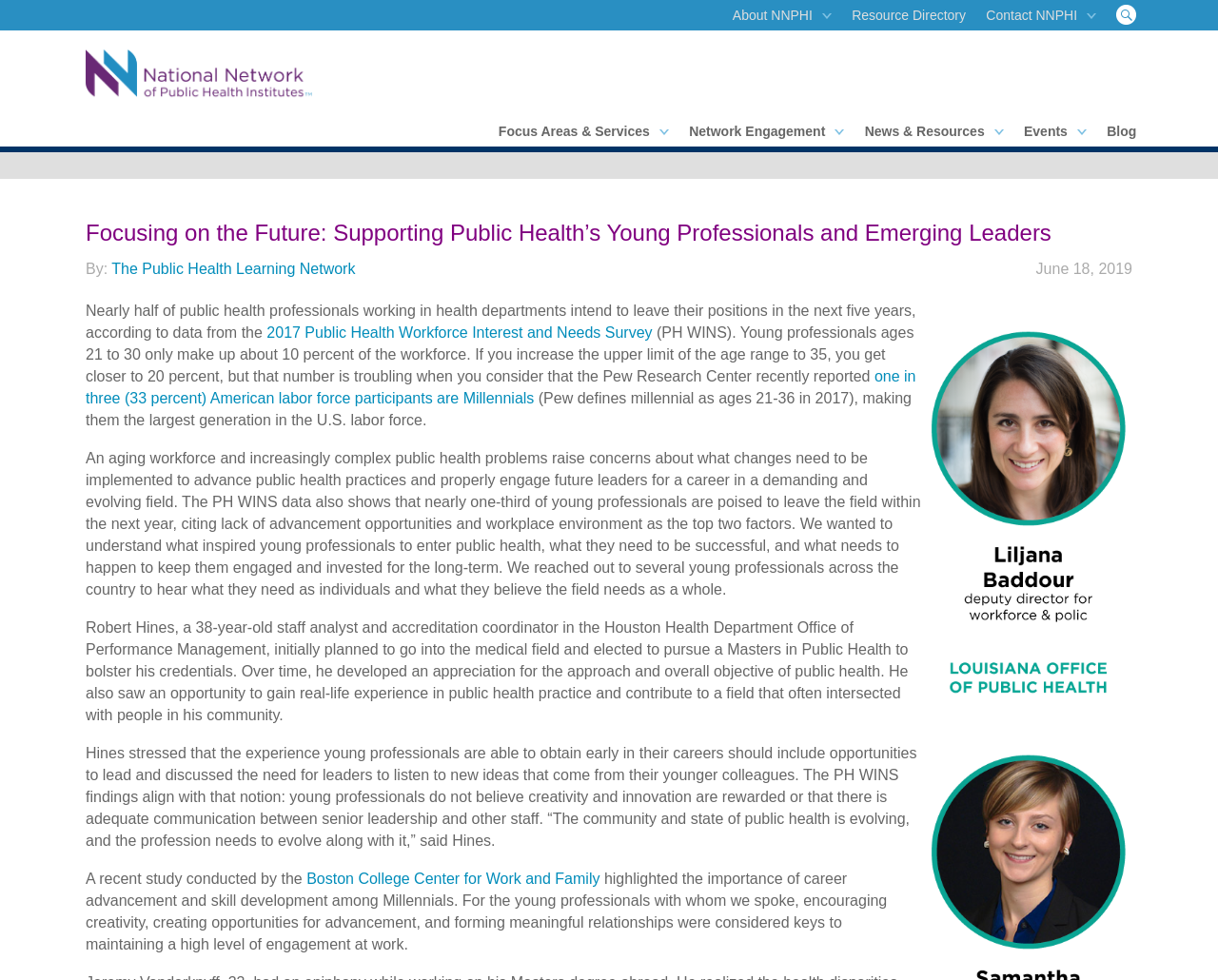Based on the element description: "Newsletter Subscription", identify the UI element and provide its bounding box coordinates. Use four float numbers between 0 and 1, [left, top, right, bottom].

[0.801, 0.155, 0.908, 0.186]